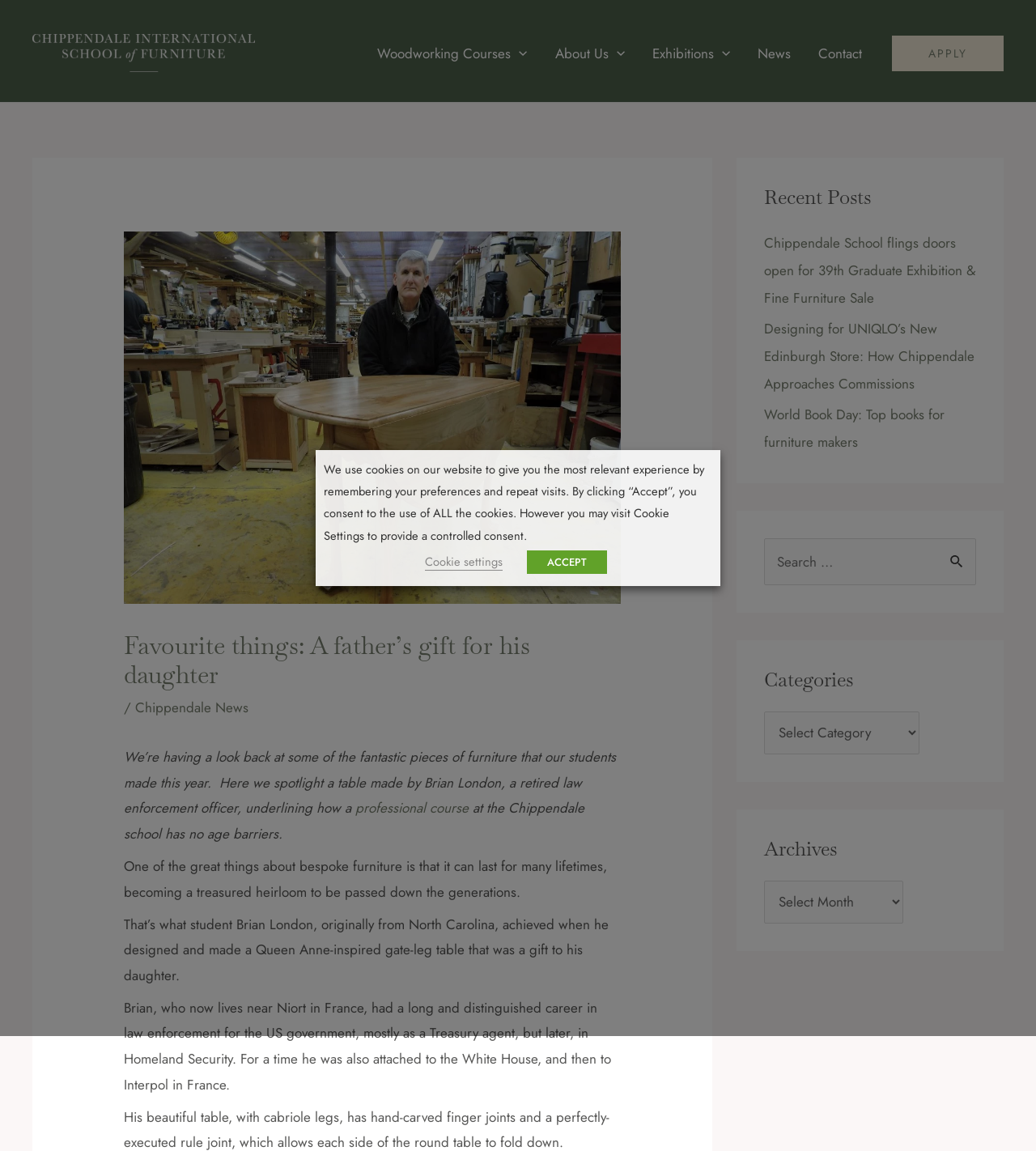What is the purpose of the search box?
Using the image, elaborate on the answer with as much detail as possible.

I found the answer by looking at the search box and the text 'Search for:' next to it, which suggests that the search box is used to search for content on the website.